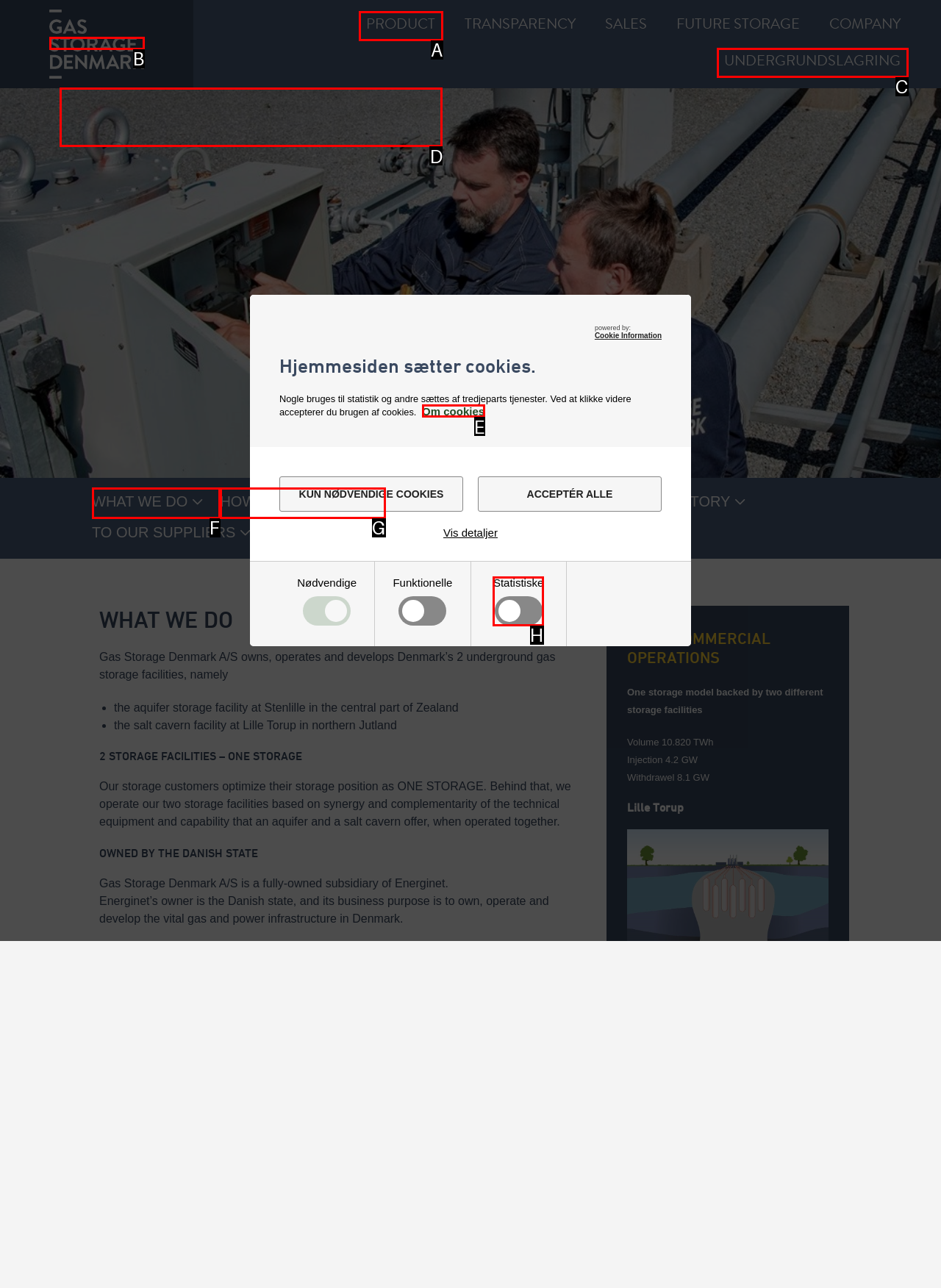Choose the HTML element to click for this instruction: Click on the 'OUR STORAGE' link Answer with the letter of the correct choice from the given options.

D